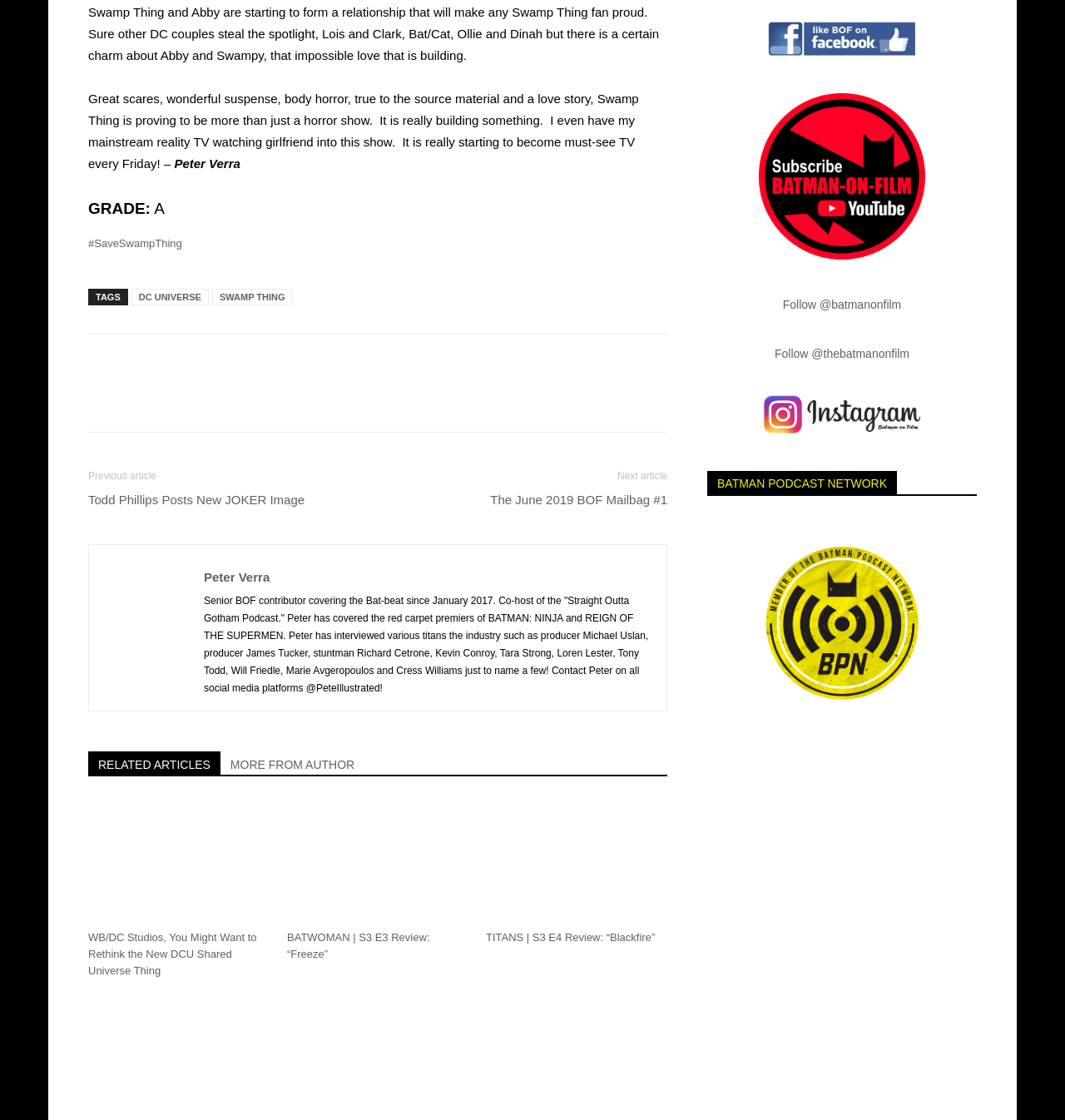Respond with a single word or phrase to the following question: What is the title of the first related article?

WB/DC Studios, You Might Want to Rethink the New DCU Shared Universe Thing